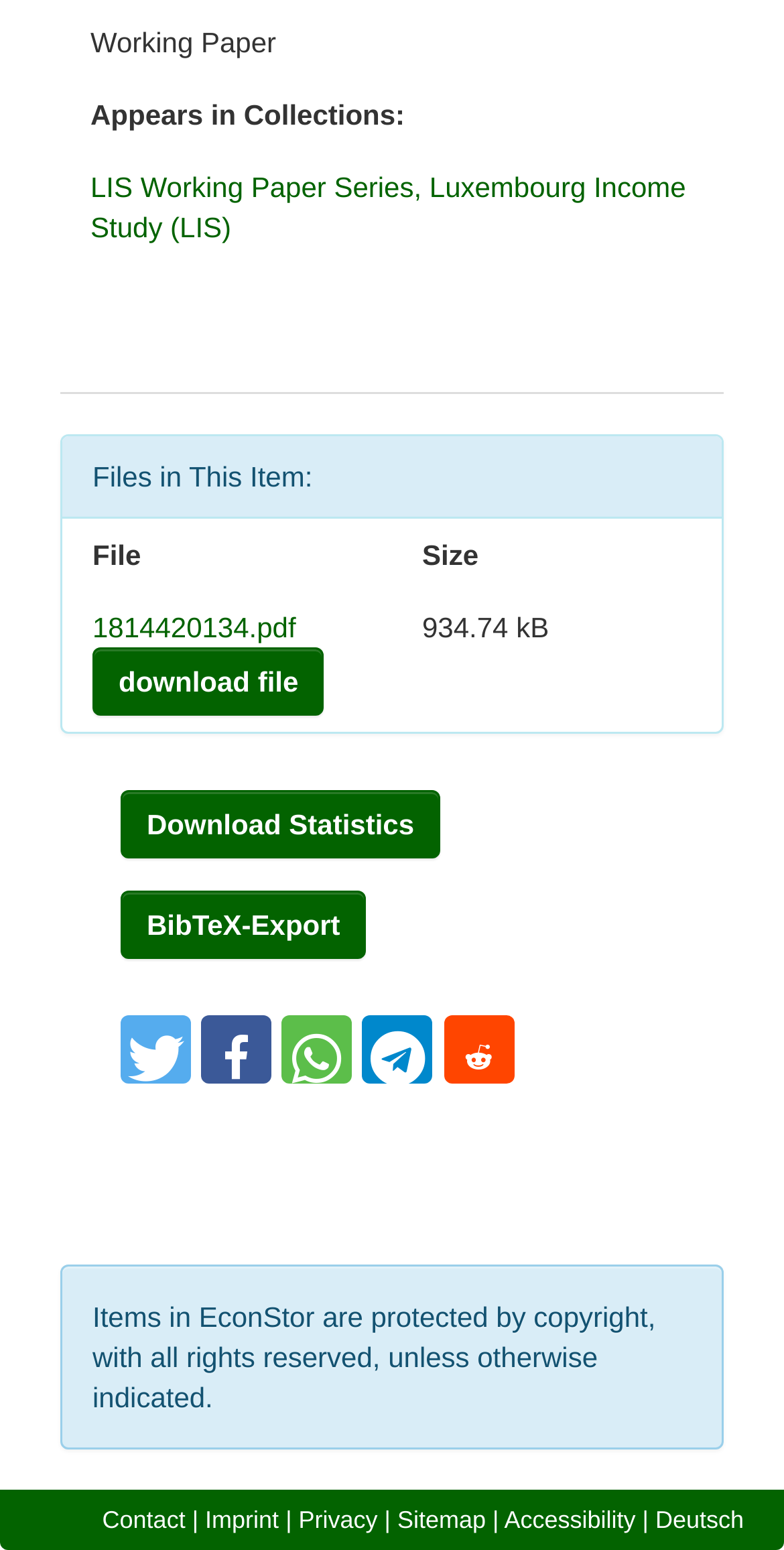What is the name of the item that can be downloaded?
Respond to the question with a well-detailed and thorough answer.

The answer can be found by looking at the link '1814420134.pdf' which is located below the 'Files in This Item:' text.